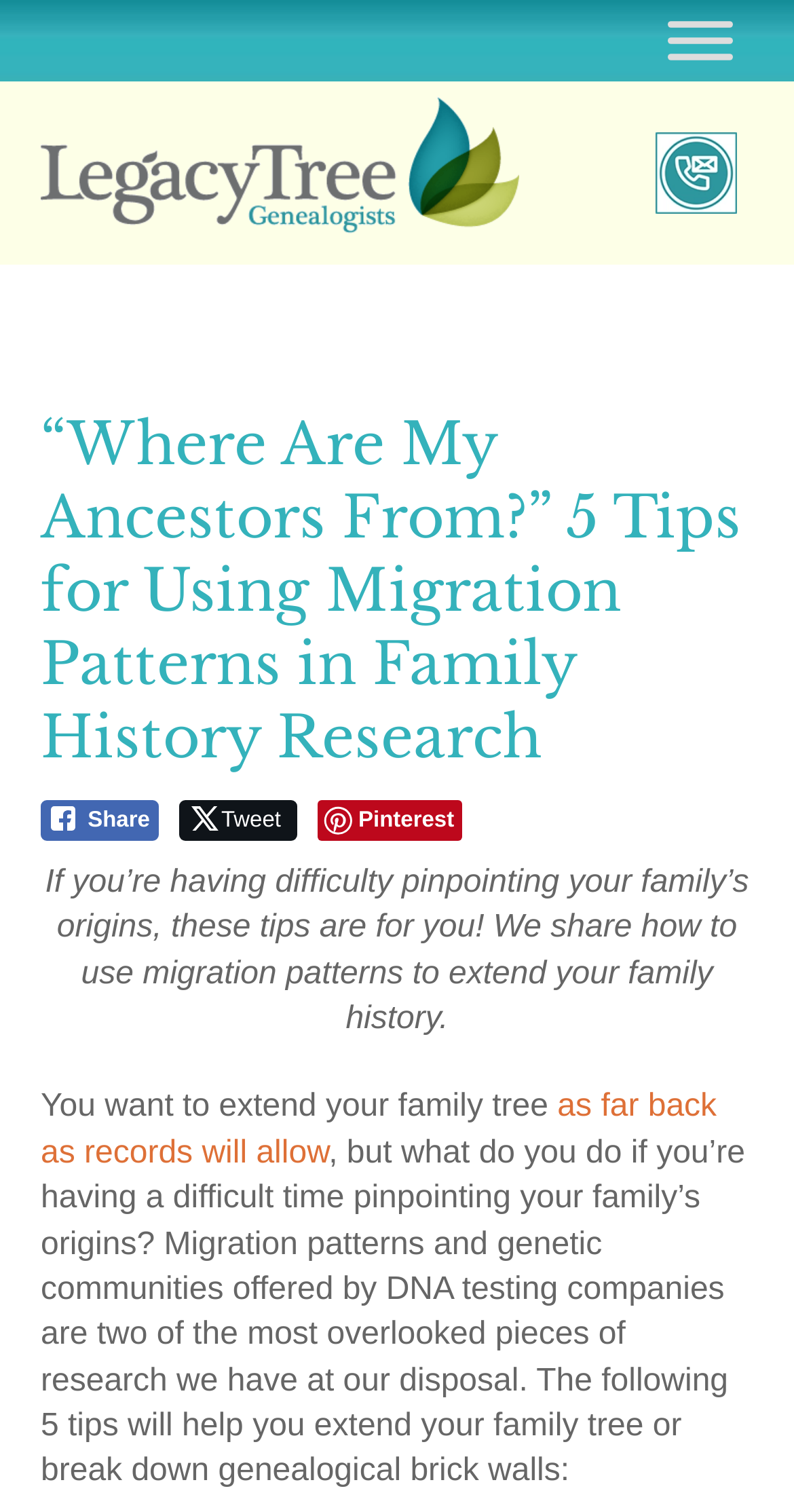Given the description alt="Legacy Tree Logo", predict the bounding box coordinates of the UI element. Ensure the coordinates are in the format (top-left x, top-left y, bottom-right x, bottom-right y) and all values are between 0 and 1.

[0.051, 0.138, 0.654, 0.161]